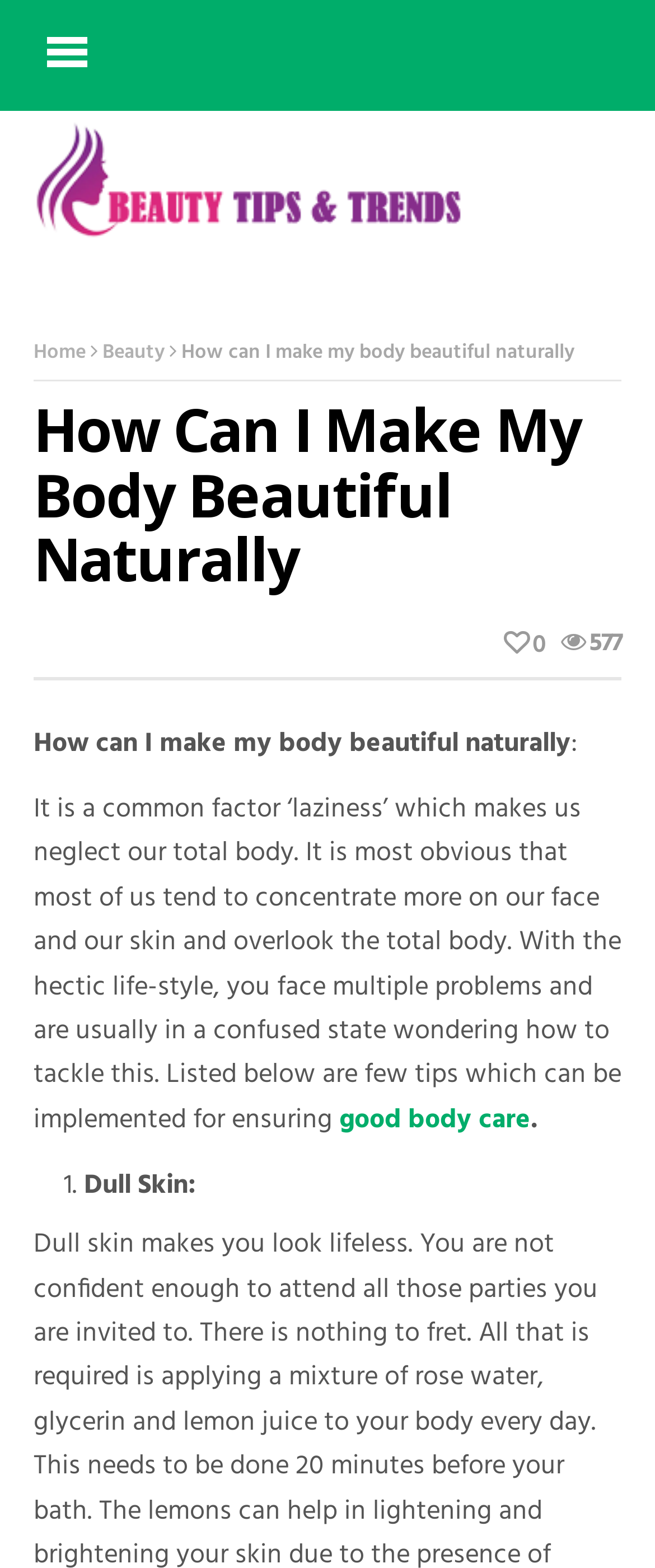Predict the bounding box coordinates for the UI element described as: "0". The coordinates should be four float numbers between 0 and 1, presented as [left, top, right, bottom].

[0.769, 0.398, 0.831, 0.424]